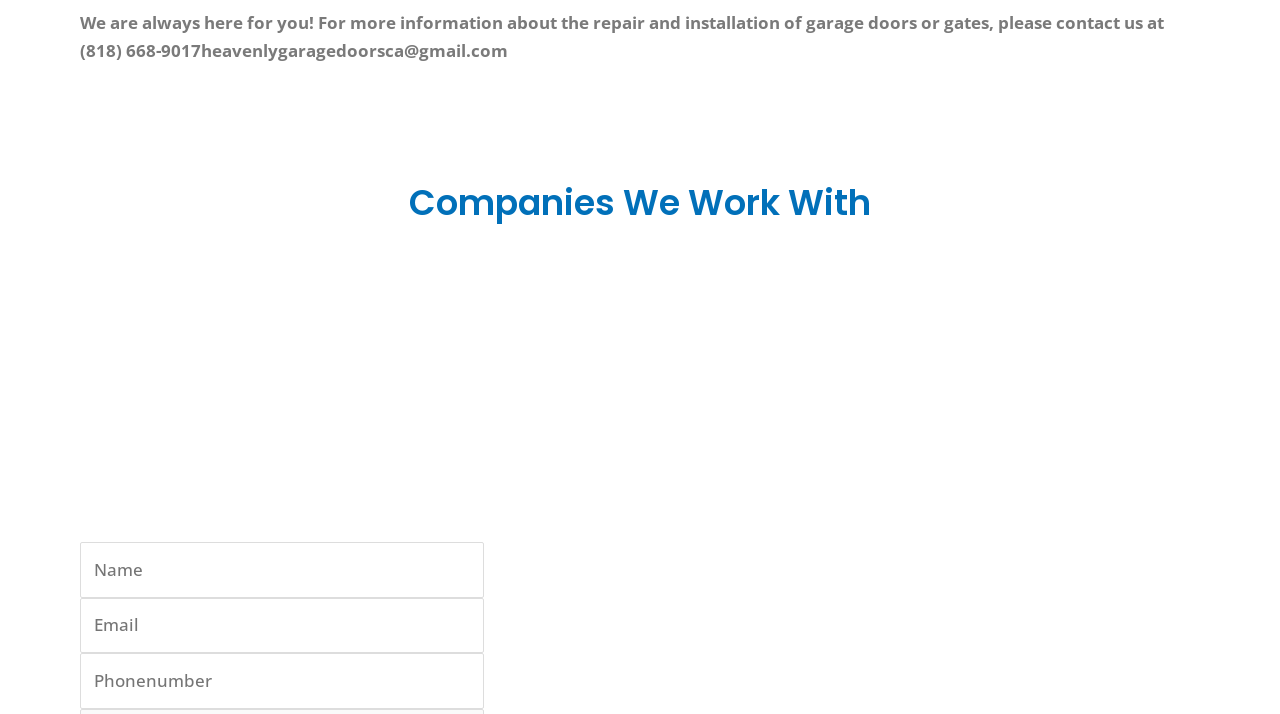Provide a short answer using a single word or phrase for the following question: 
What is the purpose of the contact information section?

To contact for garage door information